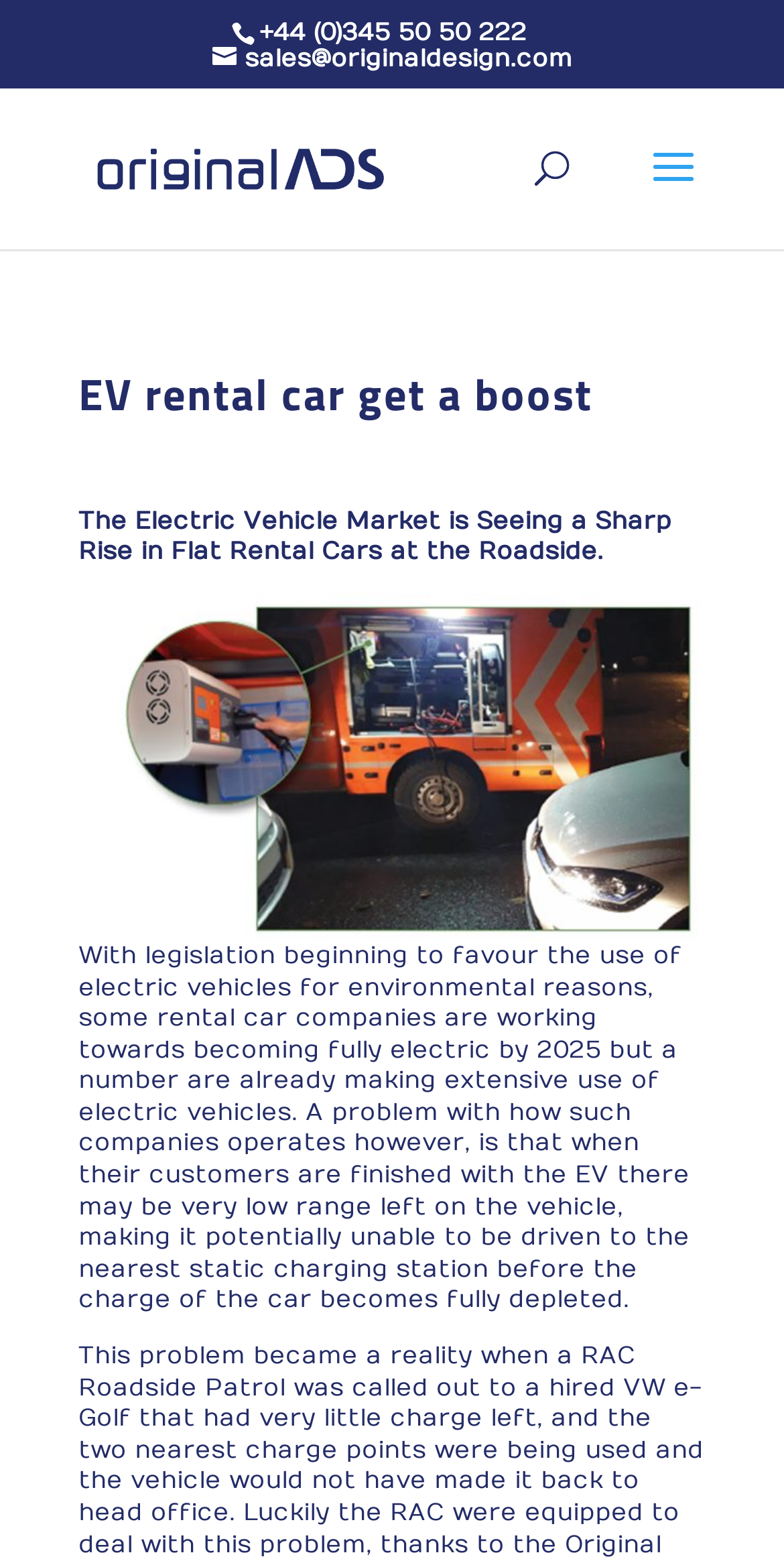Generate a thorough explanation of the webpage's elements.

The webpage appears to be an article or news page focused on the electric vehicle market. At the top, there is a heading that reads "Electric Vehicle Market Sees More Flat Rental Cars At the Roadside". Below this heading, there is a contact information section with a phone number "+44 (0)345 50 50 222" and an email address "sales@originaldesign.com". To the right of the contact information, there is a link to "Original ADS" accompanied by an image with the same name.

In the middle of the page, there is a search bar with a placeholder text "Search for:". Below the search bar, there is a main article section. The article starts with a heading "EV rental car get a boost" followed by a brief summary of the article. The main content of the article discusses the growth of the electric vehicle market, particularly in the rental car industry, and the challenges that come with it, such as the low range left on the vehicles when returned by customers.

Throughout the page, the text is arranged in a clear and readable format, with headings and paragraphs separated by sufficient whitespace. There are no images other than the "Original ADS" logo, which is positioned at the top-right corner of the page.